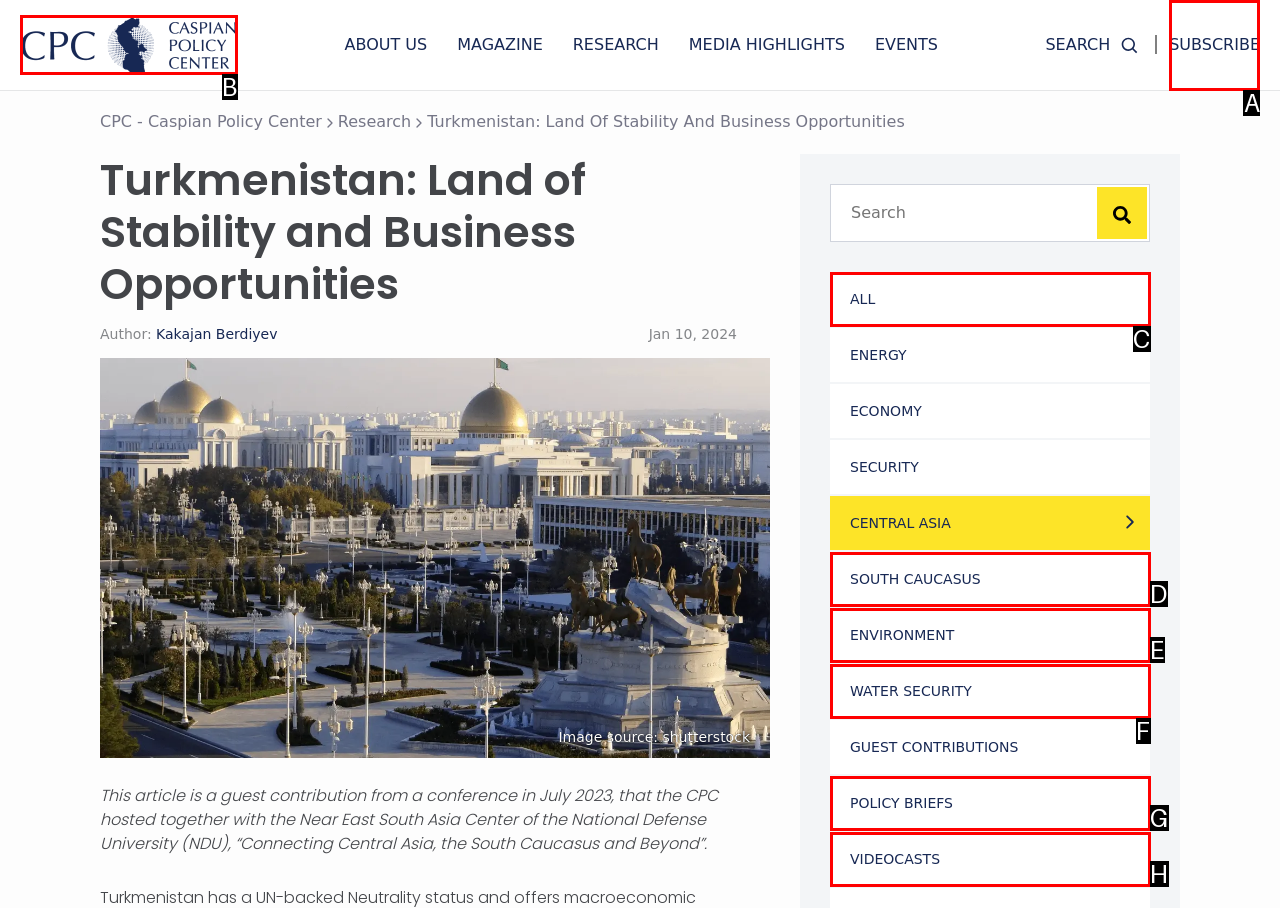Using the provided description: alt="Caspian Policy Center Logo", select the most fitting option and return its letter directly from the choices.

B